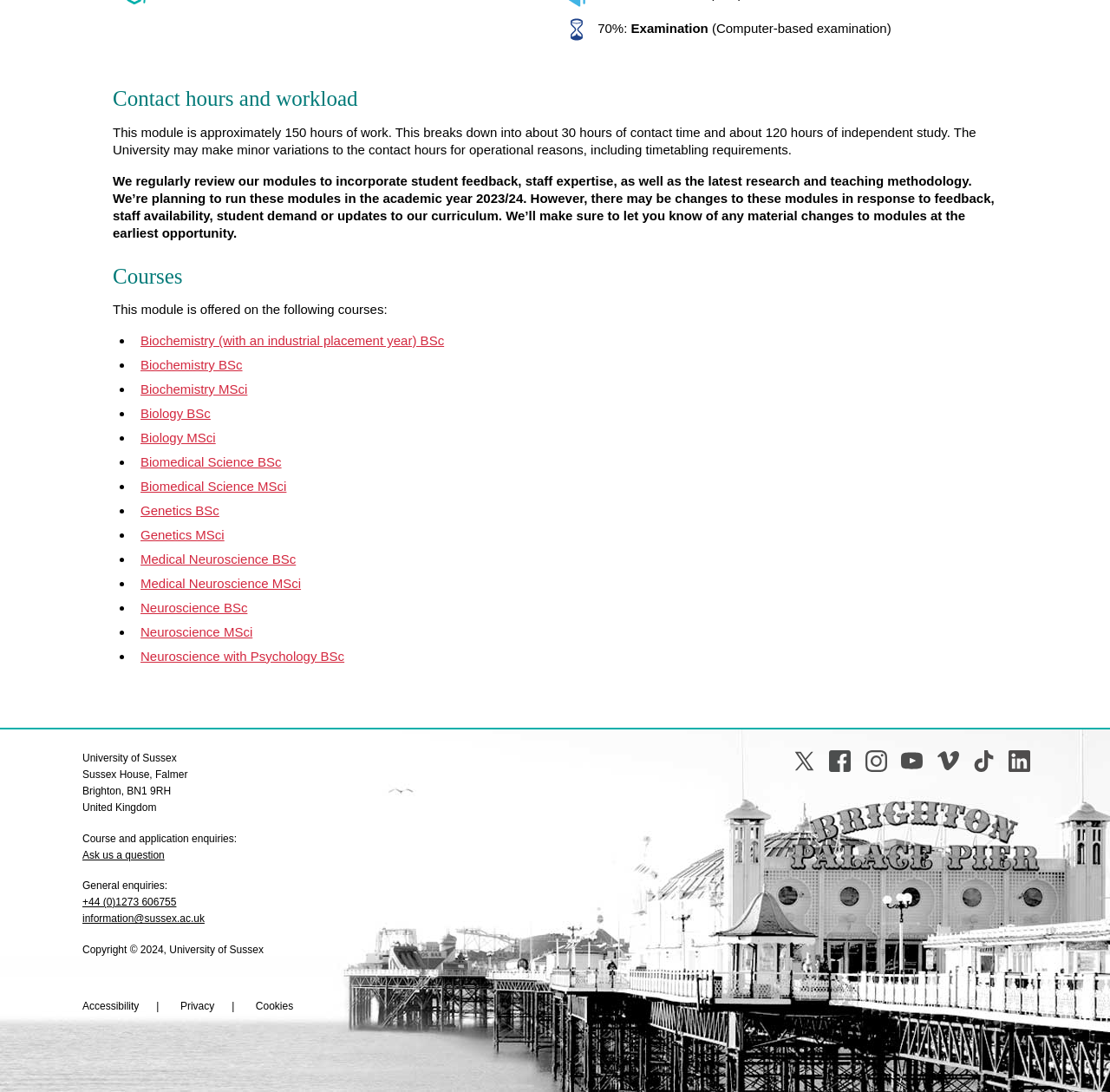What is the total workload for this module?
Please provide a comprehensive answer based on the contents of the image.

The webpage mentions that the total workload for this module is approximately 150 hours, which breaks down into 30 hours of contact time and 120 hours of independent study.